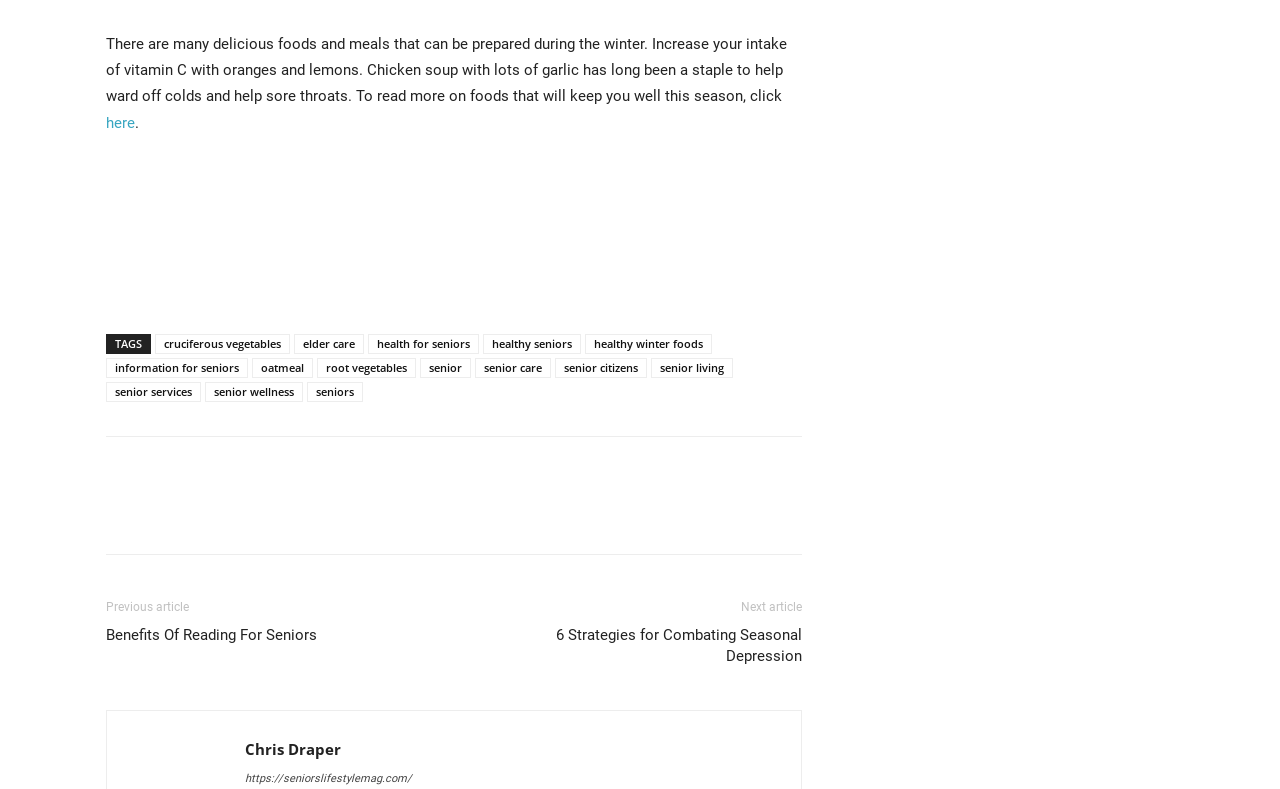Given the element description, predict the bounding box coordinates in the format (top-left x, top-left y, bottom-right x, bottom-right y). Make sure all values are between 0 and 1. Here is the element description: Chris Draper

[0.191, 0.937, 0.266, 0.962]